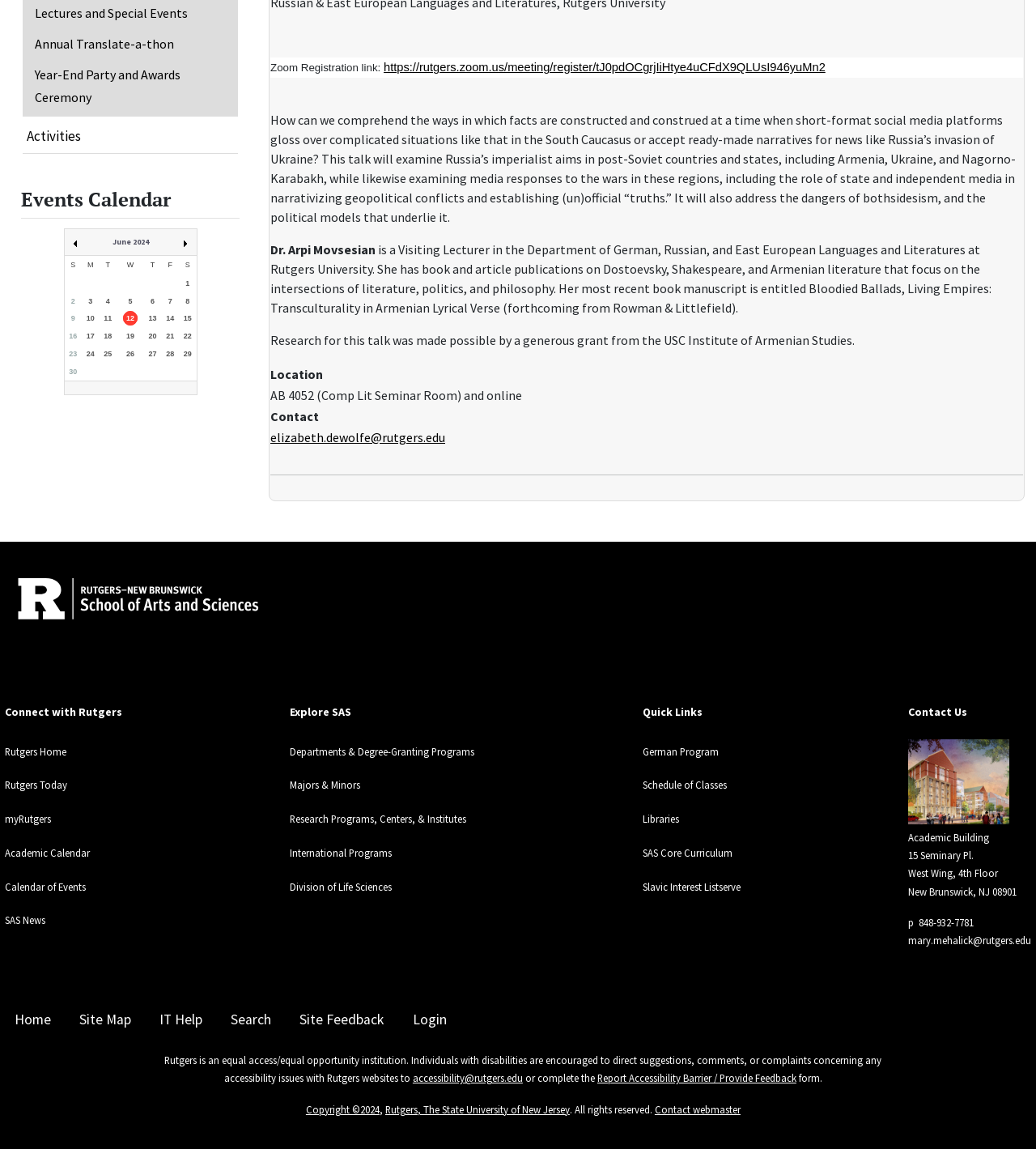Based on the element description Majors & Minors, identify the bounding box of the UI element in the given webpage screenshot. The coordinates should be in the format (top-left x, top-left y, bottom-right x, bottom-right y) and must be between 0 and 1.

[0.28, 0.67, 0.348, 0.681]